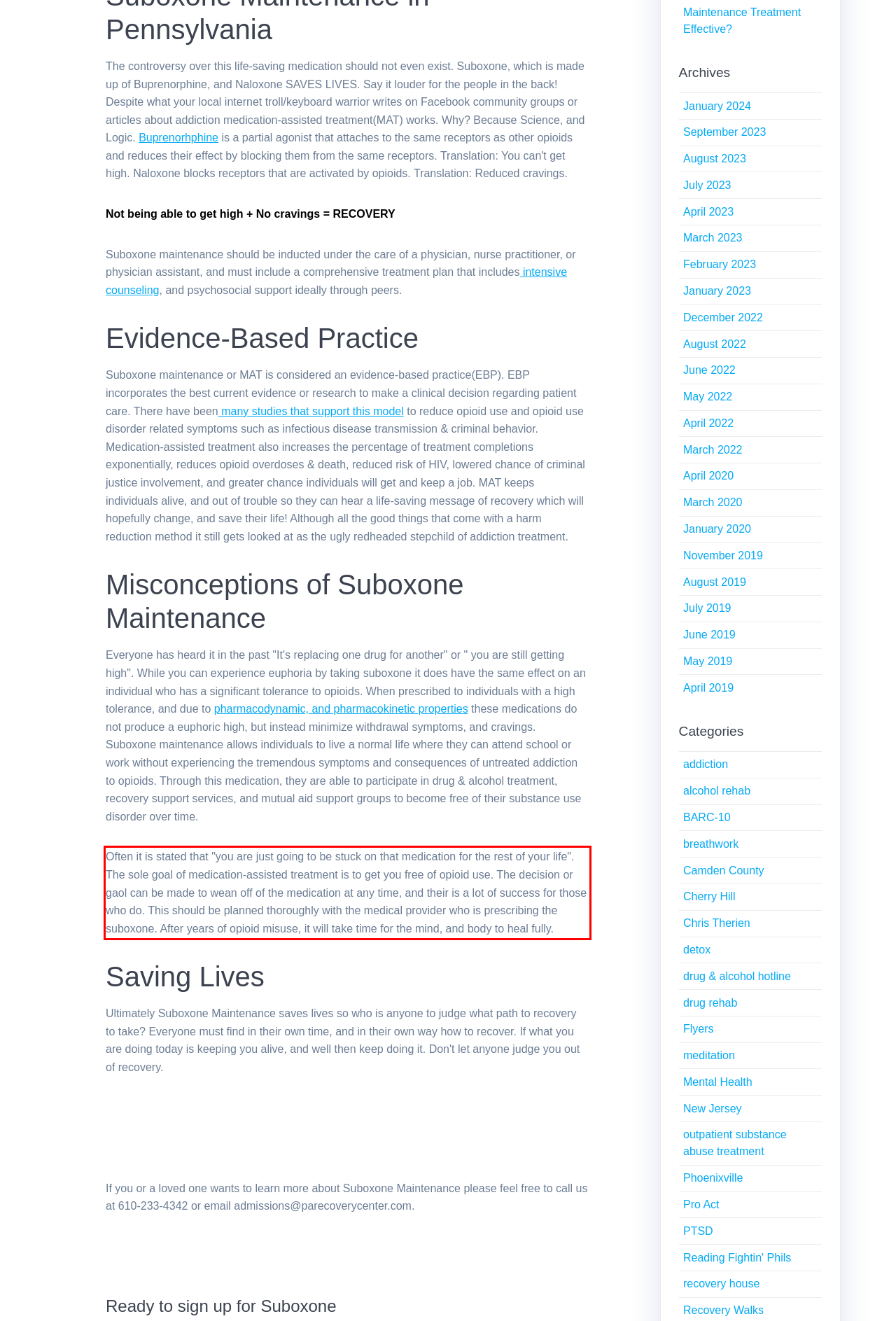In the screenshot of the webpage, find the red bounding box and perform OCR to obtain the text content restricted within this red bounding box.

Often it is stated that "you are just going to be stuck on that medication for the rest of your life". The sole goal of medication-assisted treatment is to get you free of opioid use. The decision or gaol can be made to wean off of the medication at any time, and their is a lot of success for those who do. This should be planned thoroughly with the medical provider who is prescribing the suboxone. After years of opioid misuse, it will take time for the mind, and body to heal fully.